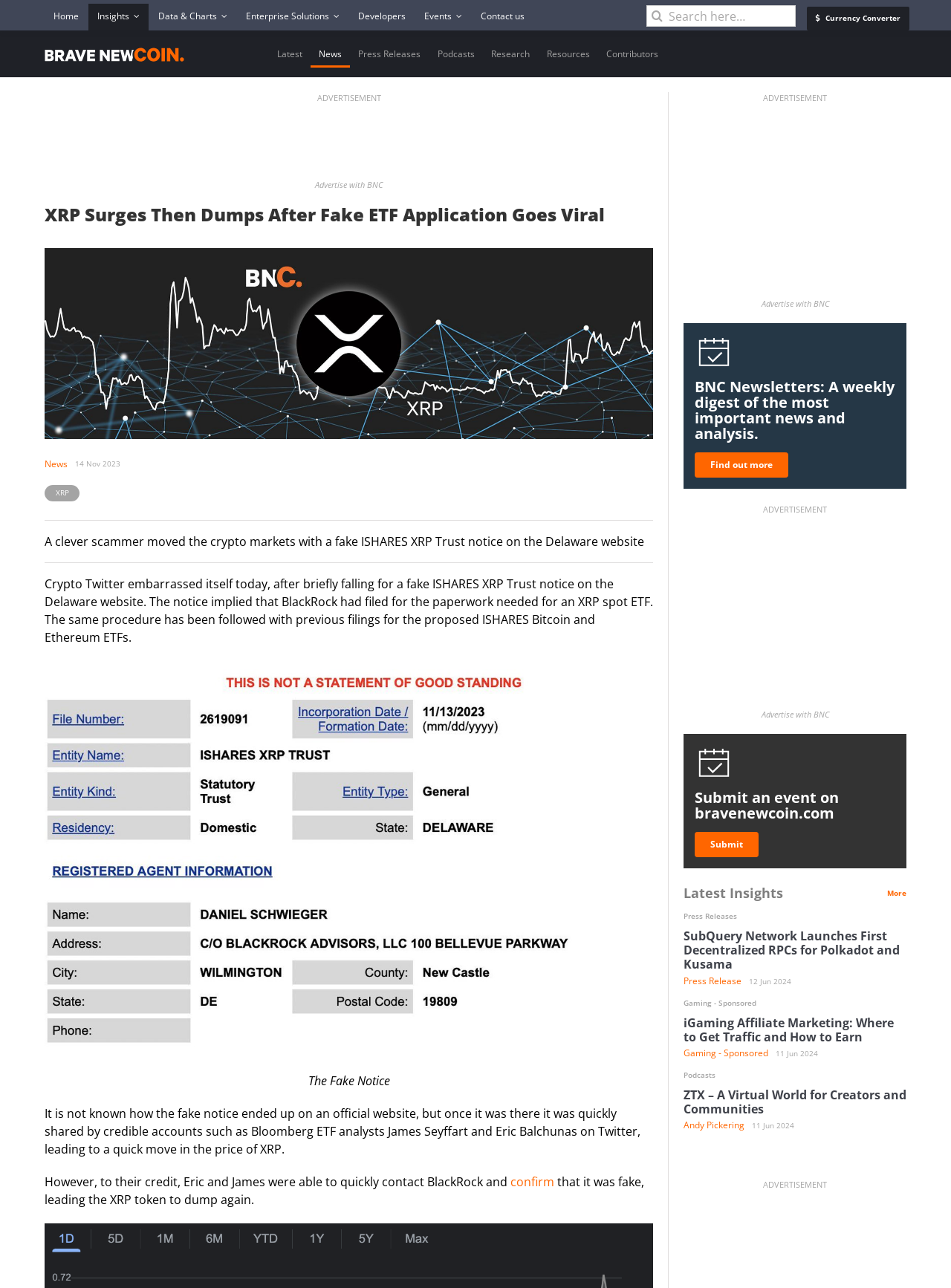Locate the bounding box coordinates of the clickable part needed for the task: "Search for something".

[0.68, 0.004, 0.837, 0.021]